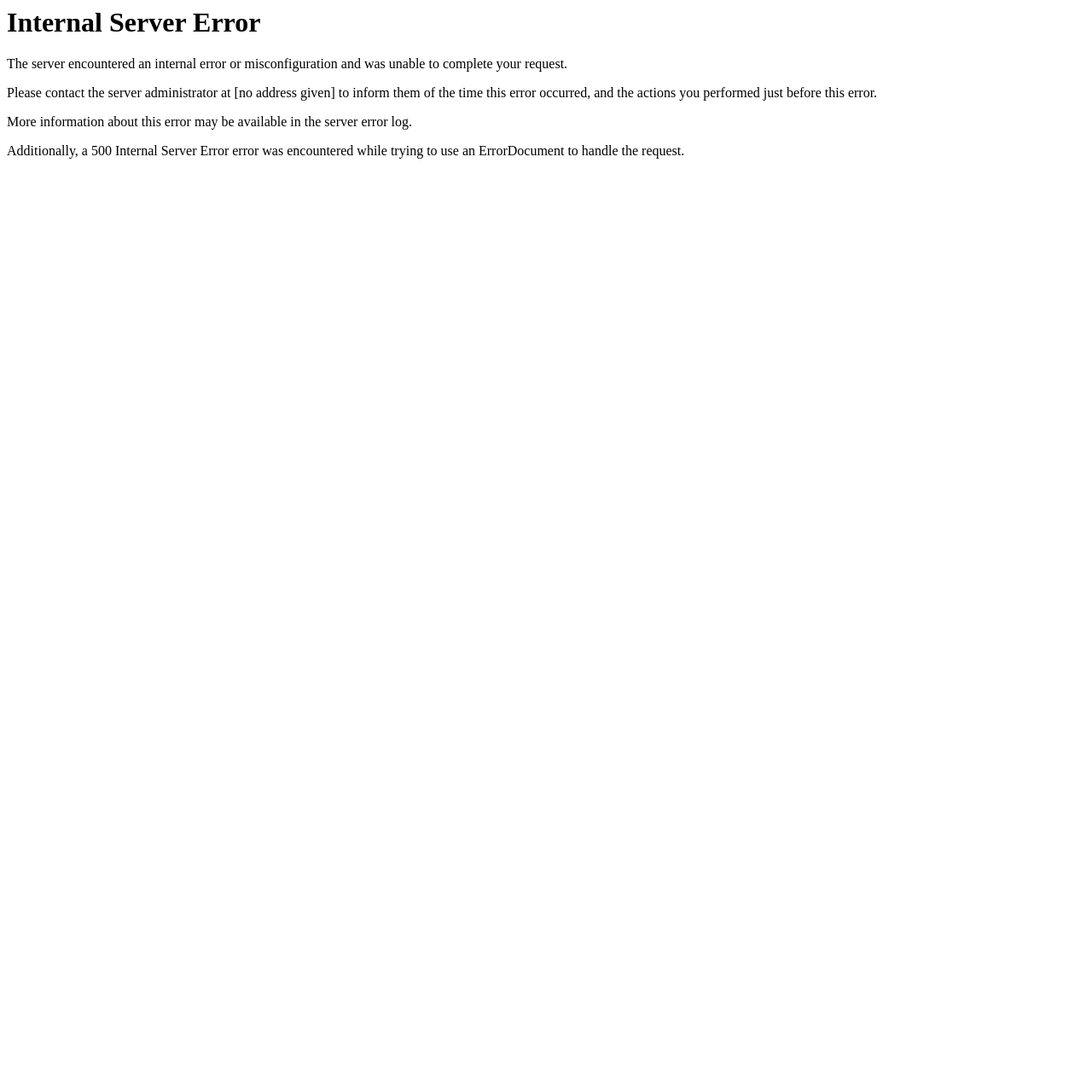Determine the main heading of the webpage and generate its text.

Internal Server Error